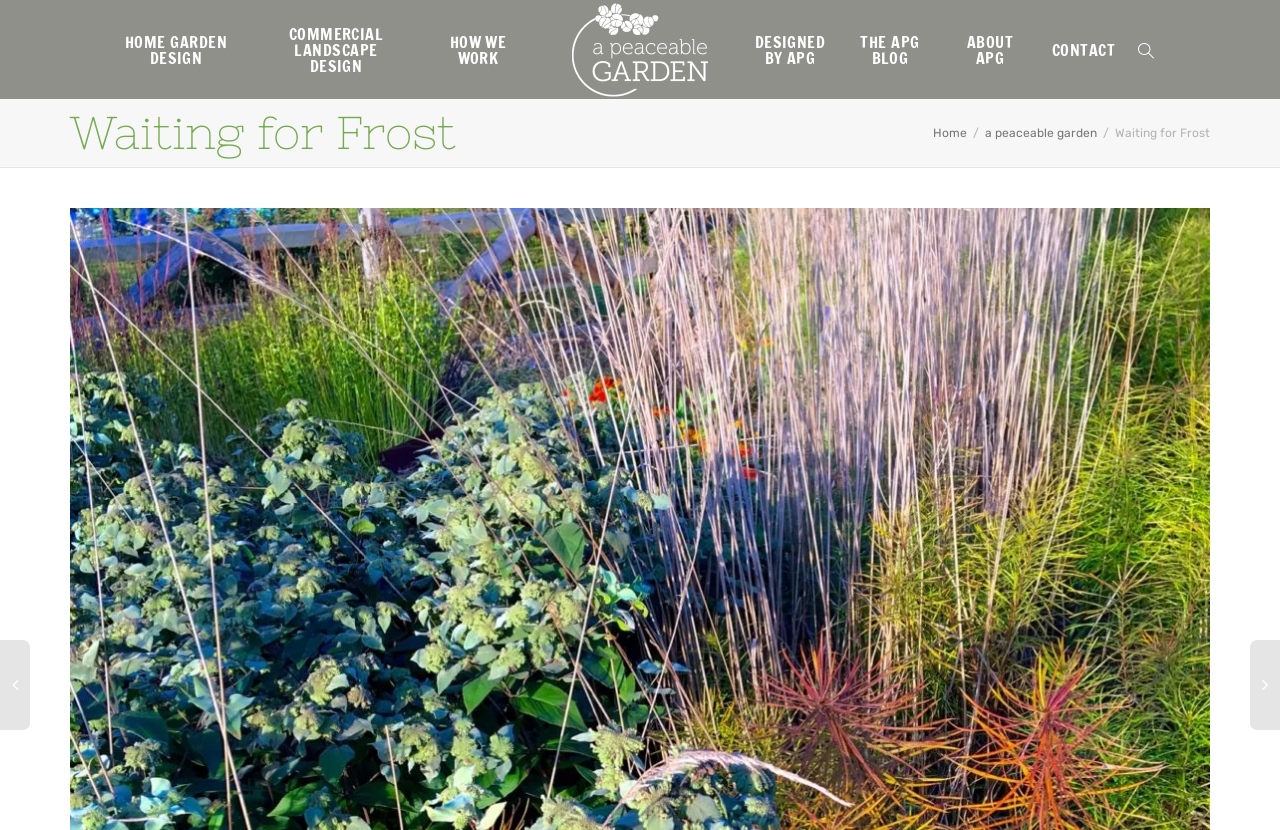Find the bounding box coordinates for the area that must be clicked to perform this action: "check about APG".

[0.744, 0.041, 0.803, 0.08]